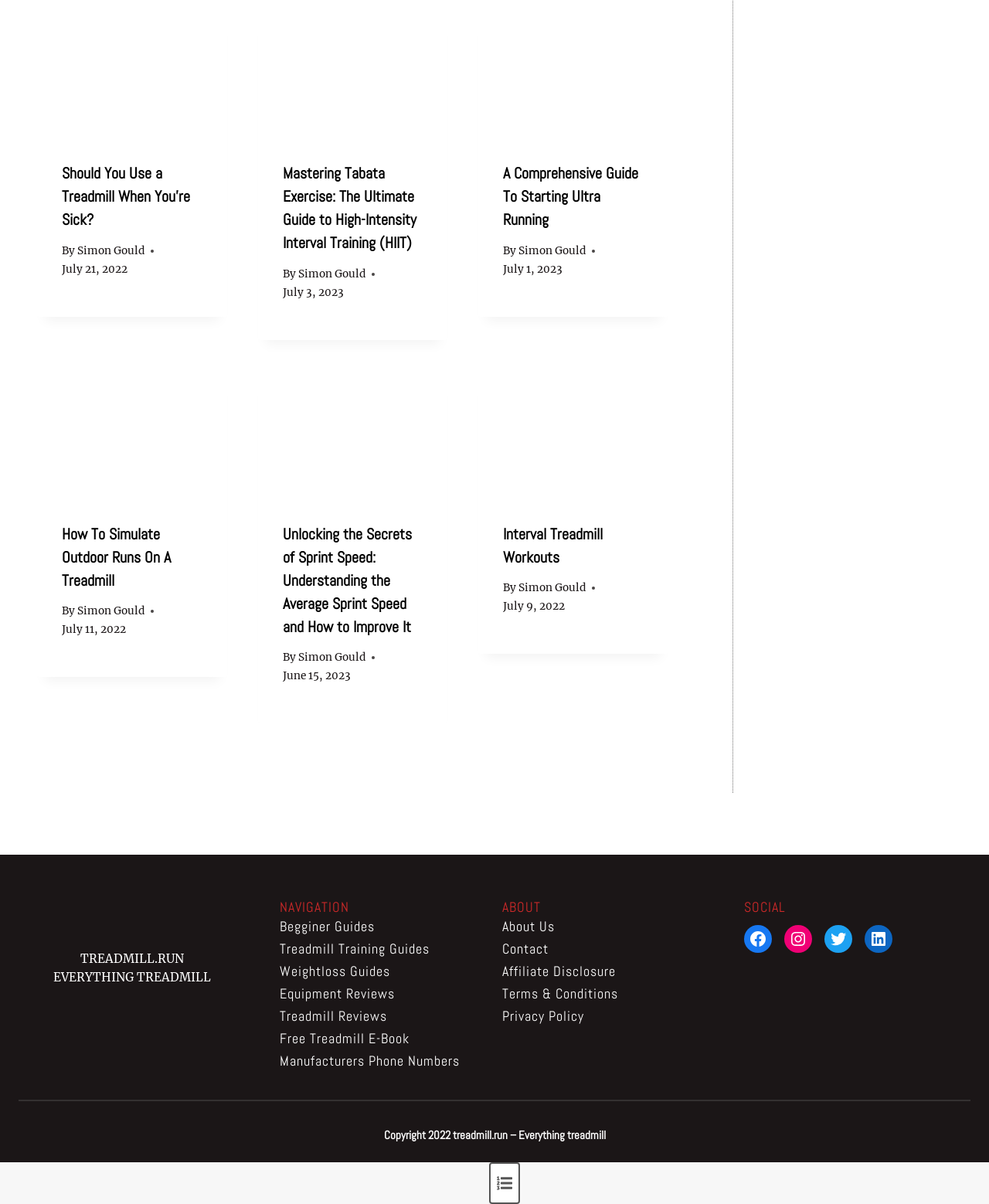Could you indicate the bounding box coordinates of the region to click in order to complete this instruction: "Navigate to the Begginer Guides page".

[0.283, 0.762, 0.379, 0.776]